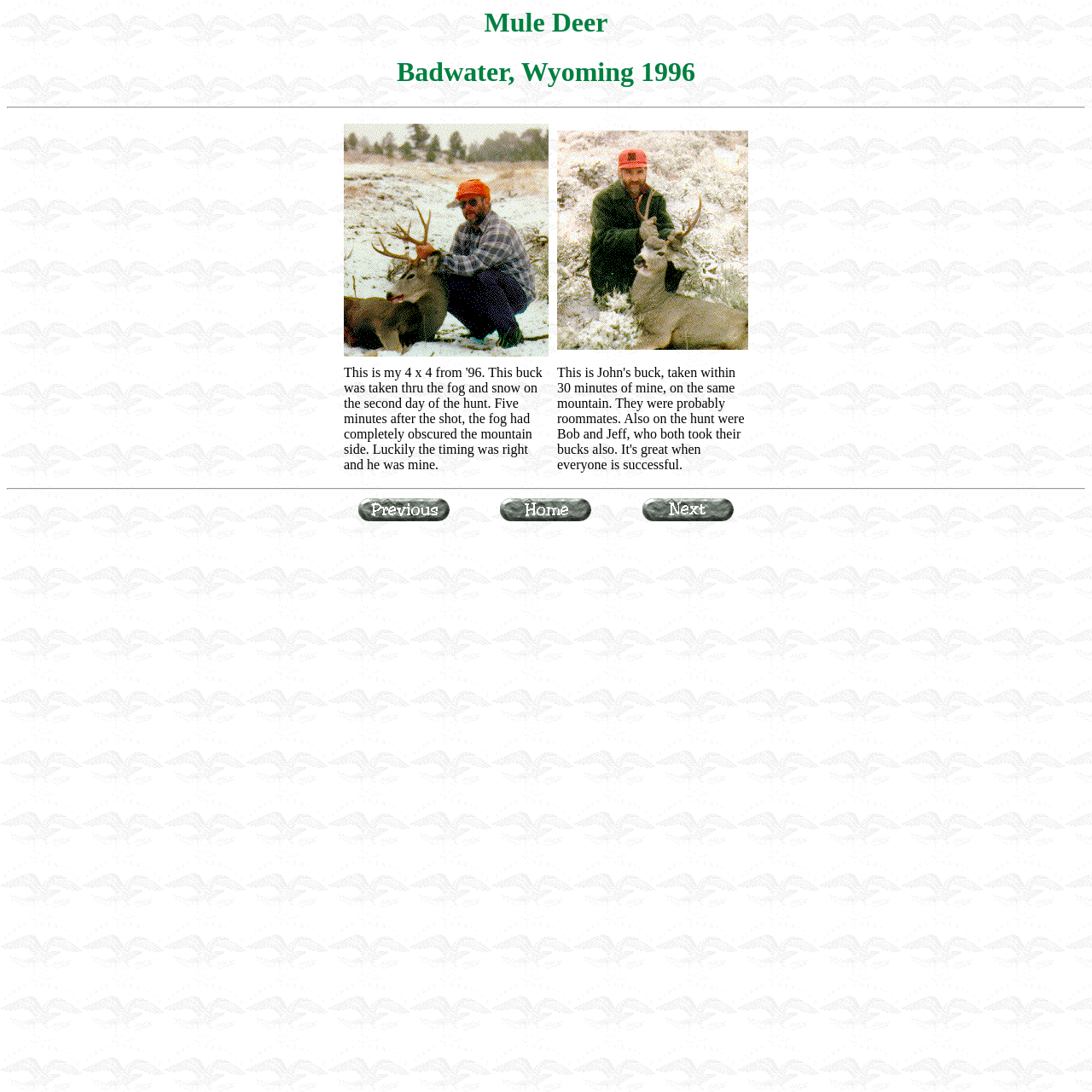Provide a thorough description of the webpage's content and layout.

The webpage is about Mule Deer, specifically showcasing hunting experiences in Badwater, Wyoming in 1996. At the top, there are two headings, "Mule Deer" and "Badwater, Wyoming 1996", which set the context for the content below. 

Below the headings, there is a horizontal separator line. Following this separator, there is a table with two rows, each containing two cells. The first row displays two images, one labeled "Bill's Deer 1996" and the other labeled "John's Deer 1996", which are likely photos of the deer hunted by Bill and John. 

In the second row of the table, there are two paragraphs of text. The first paragraph describes the experience of hunting a 4x4 buck in the fog and snow, while the second paragraph talks about John's buck, which was taken within 30 minutes of the first one, on the same mountain. 

Below this table, there is another horizontal separator line. Following this separator, there is another table with one row and three cells. Each cell contains a link with an associated image, but the images are not labeled. These links and images are positioned side by side, taking up the full width of the page.